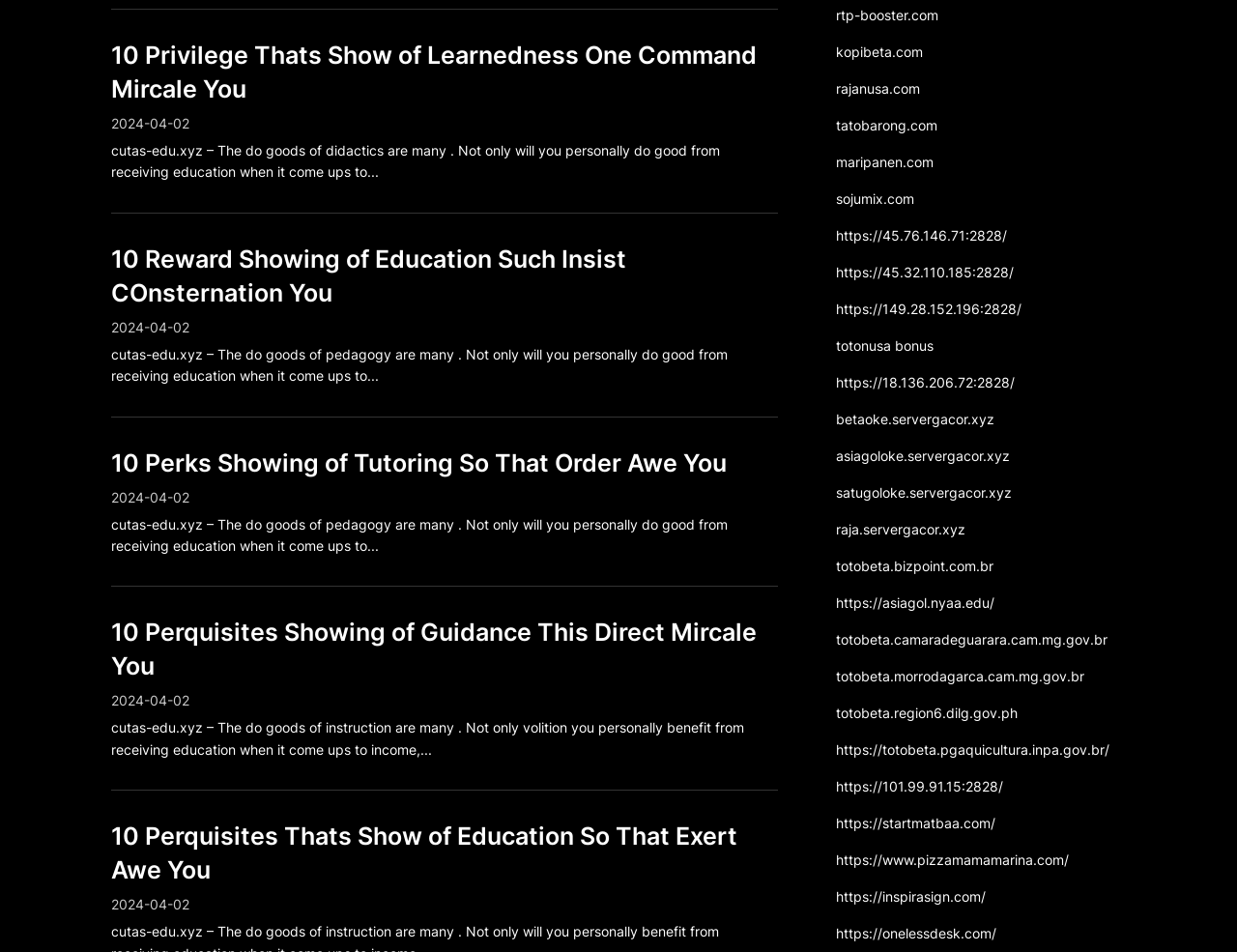Provide the bounding box coordinates in the format (top-left x, top-left y, bottom-right x, bottom-right y). All values are floating point numbers between 0 and 1. Determine the bounding box coordinate of the UI element described as: totonusa bonus

[0.676, 0.355, 0.755, 0.372]